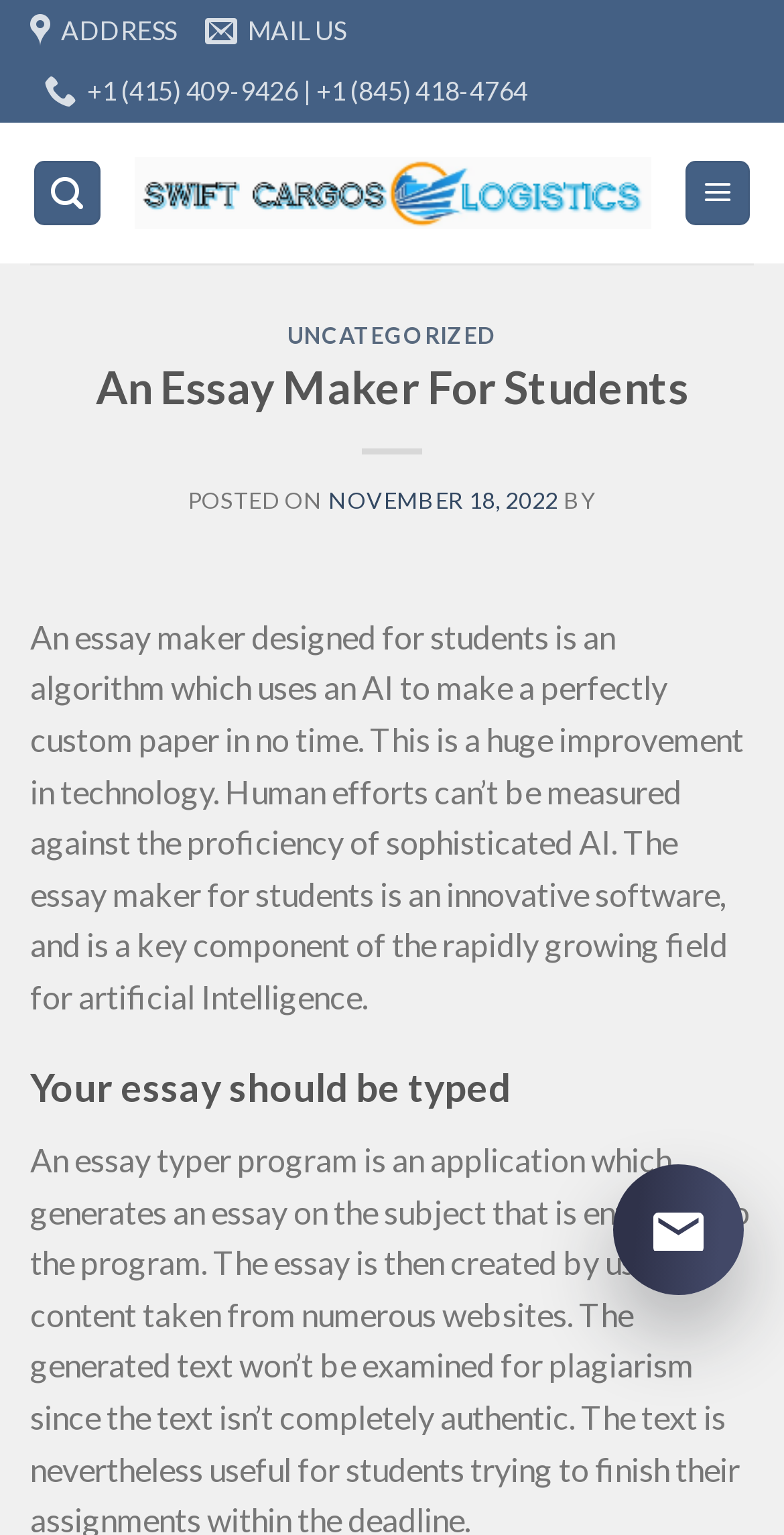Please provide the bounding box coordinates for the element that needs to be clicked to perform the following instruction: "Click the ADDRESS link". The coordinates should be given as four float numbers between 0 and 1, i.e., [left, top, right, bottom].

[0.038, 0.0, 0.226, 0.04]